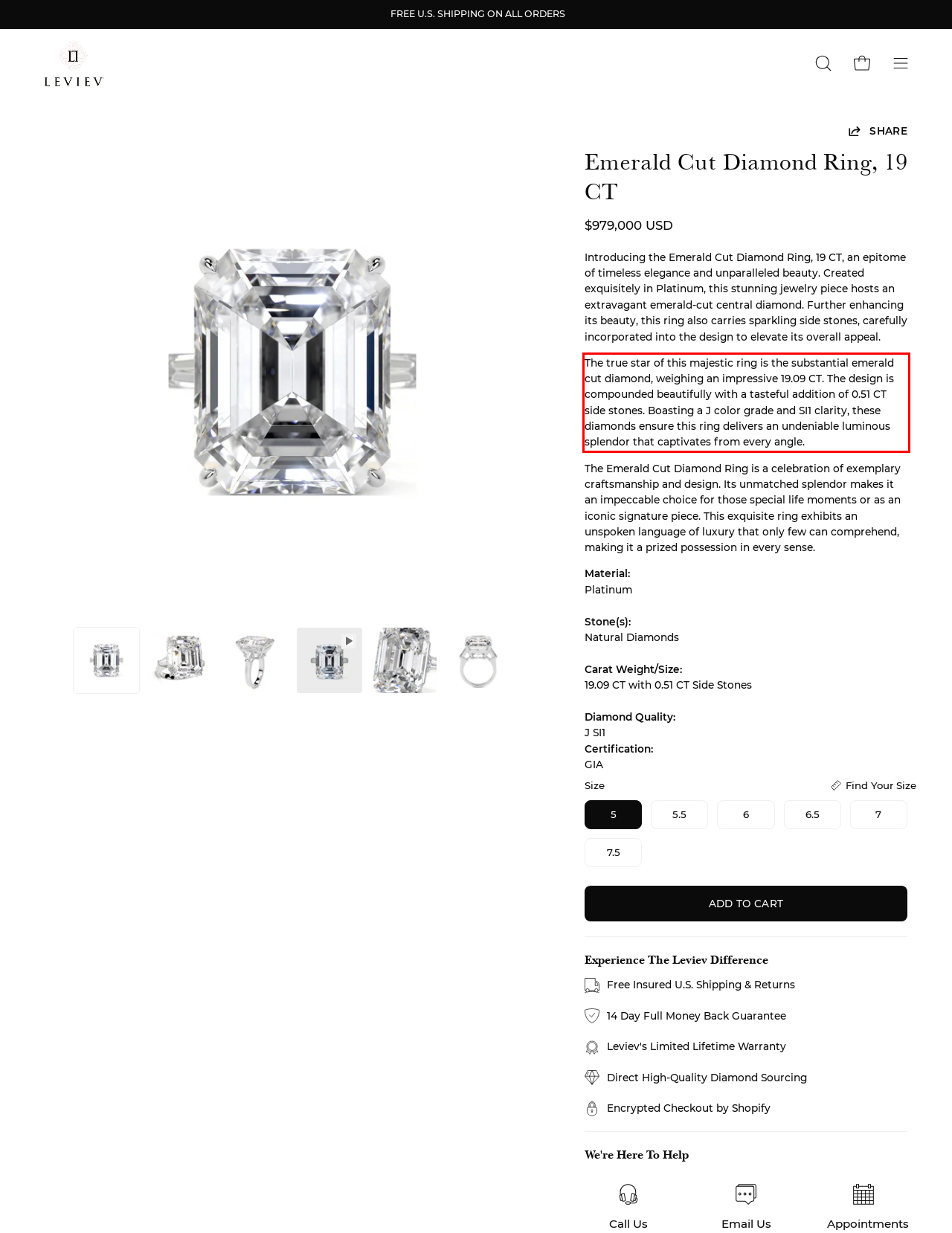Examine the screenshot of the webpage, locate the red bounding box, and perform OCR to extract the text contained within it.

The true star of this majestic ring is the substantial emerald cut diamond, weighing an impressive 19.09 CT. The design is compounded beautifully with a tasteful addition of 0.51 CT side stones. Boasting a J color grade and SI1 clarity, these diamonds ensure this ring delivers an undeniable luminous splendor that captivates from every angle.